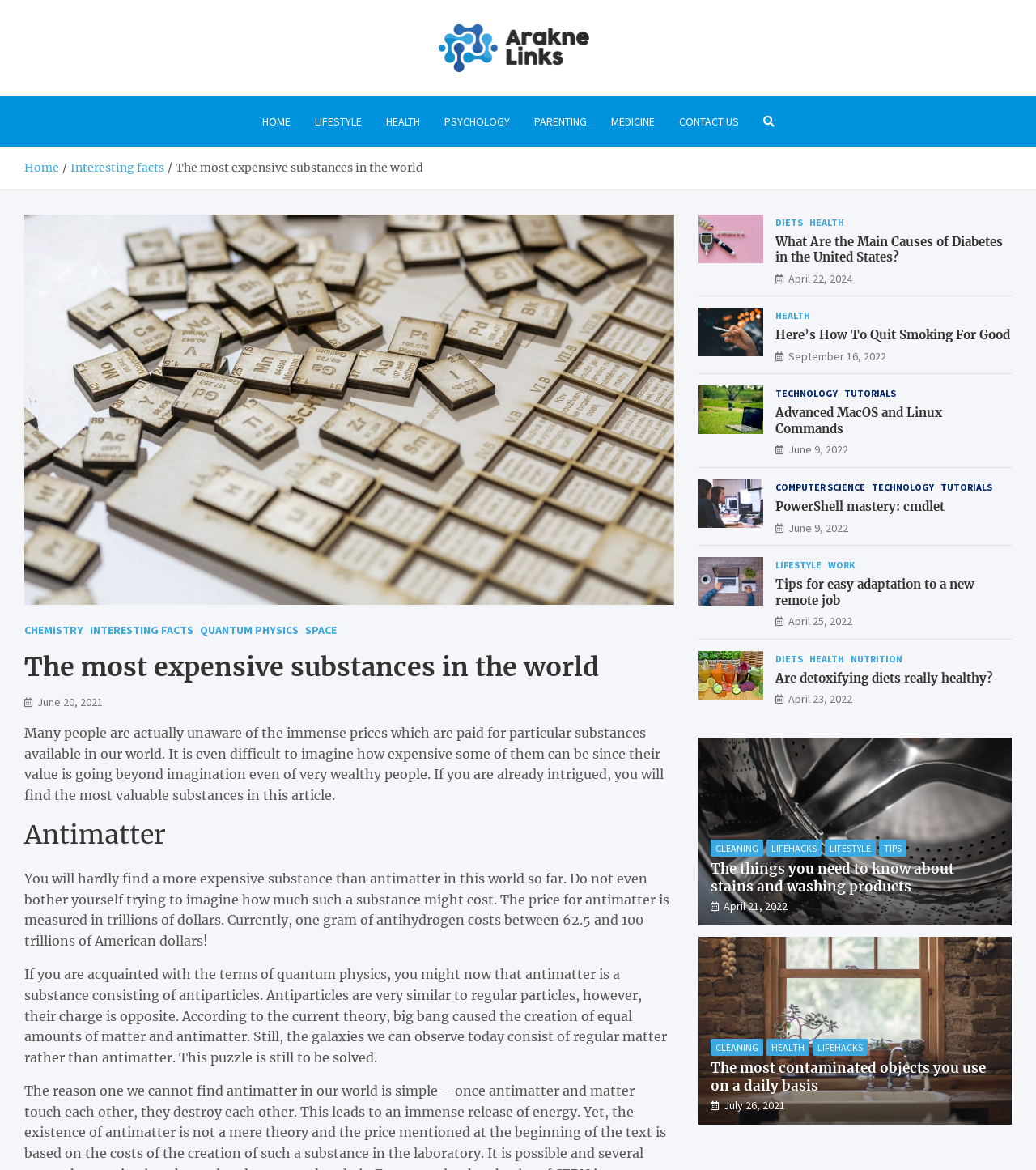Locate the primary headline on the webpage and provide its text.

The most expensive substances in the world